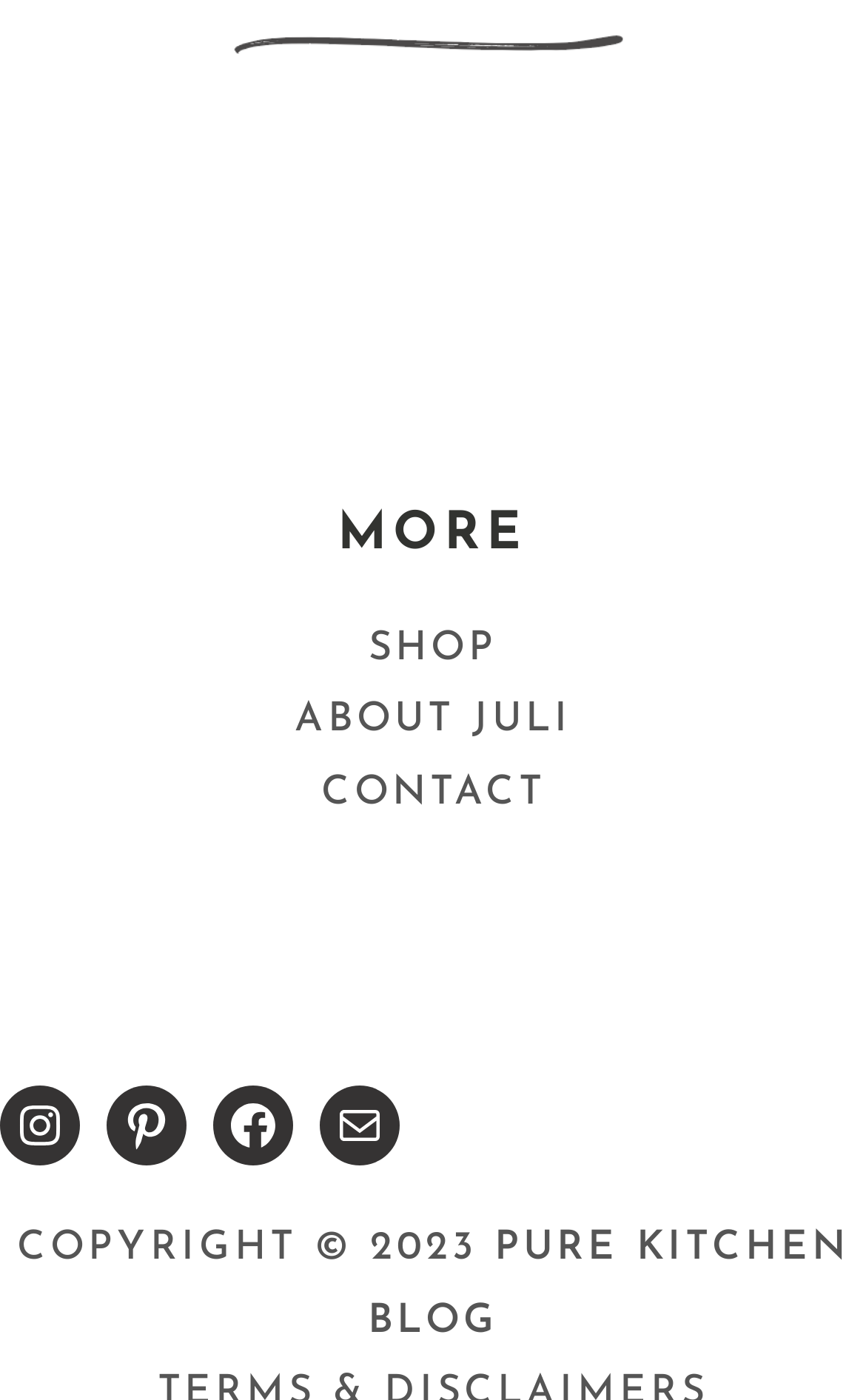Indicate the bounding box coordinates of the clickable region to achieve the following instruction: "Click on the 'MORE' button."

[0.087, 0.358, 0.913, 0.406]